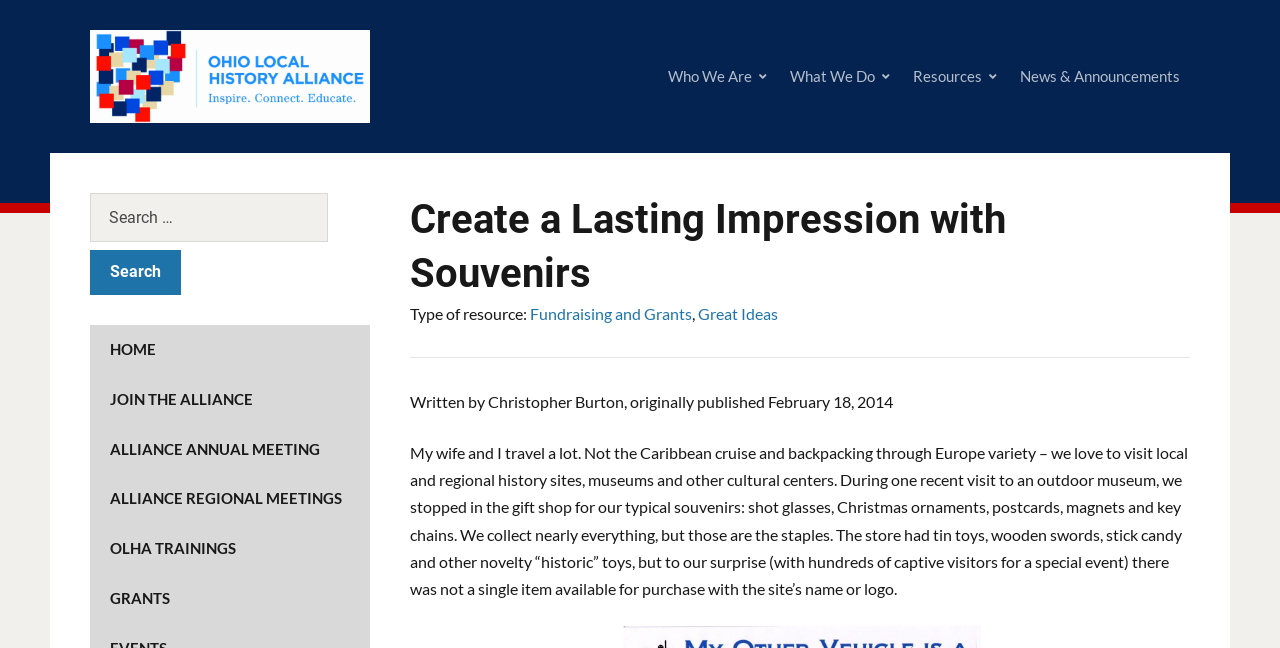Determine the coordinates of the bounding box for the clickable area needed to execute this instruction: "Read the news and announcements".

[0.795, 0.074, 0.923, 0.163]